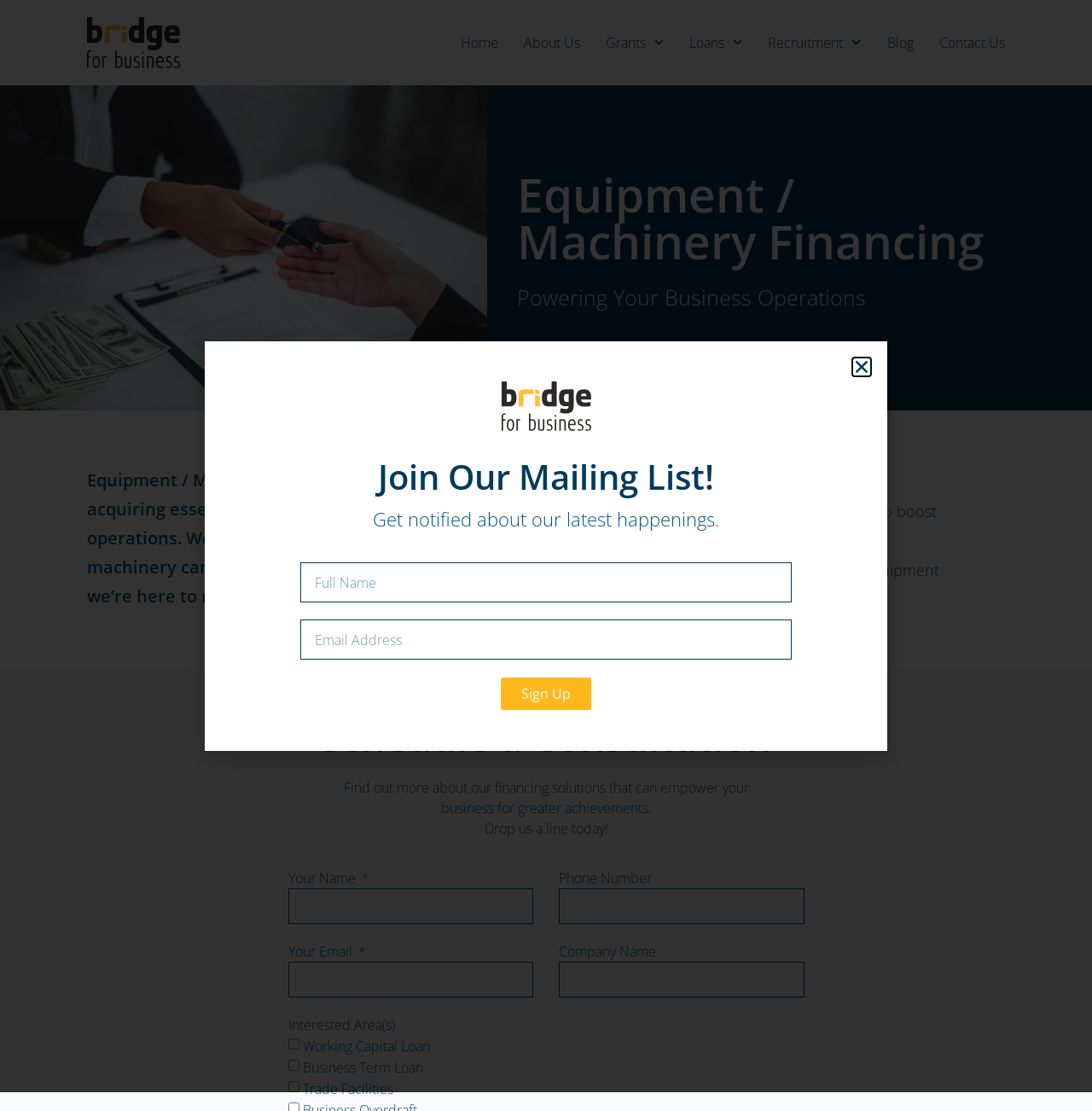Find the bounding box coordinates corresponding to the UI element with the description: "parent_node: Alternative: name="alt_s"". The coordinates should be formatted as [left, top, right, bottom], with values as floats between 0 and 1.

[0.275, 0.658, 0.302, 0.691]